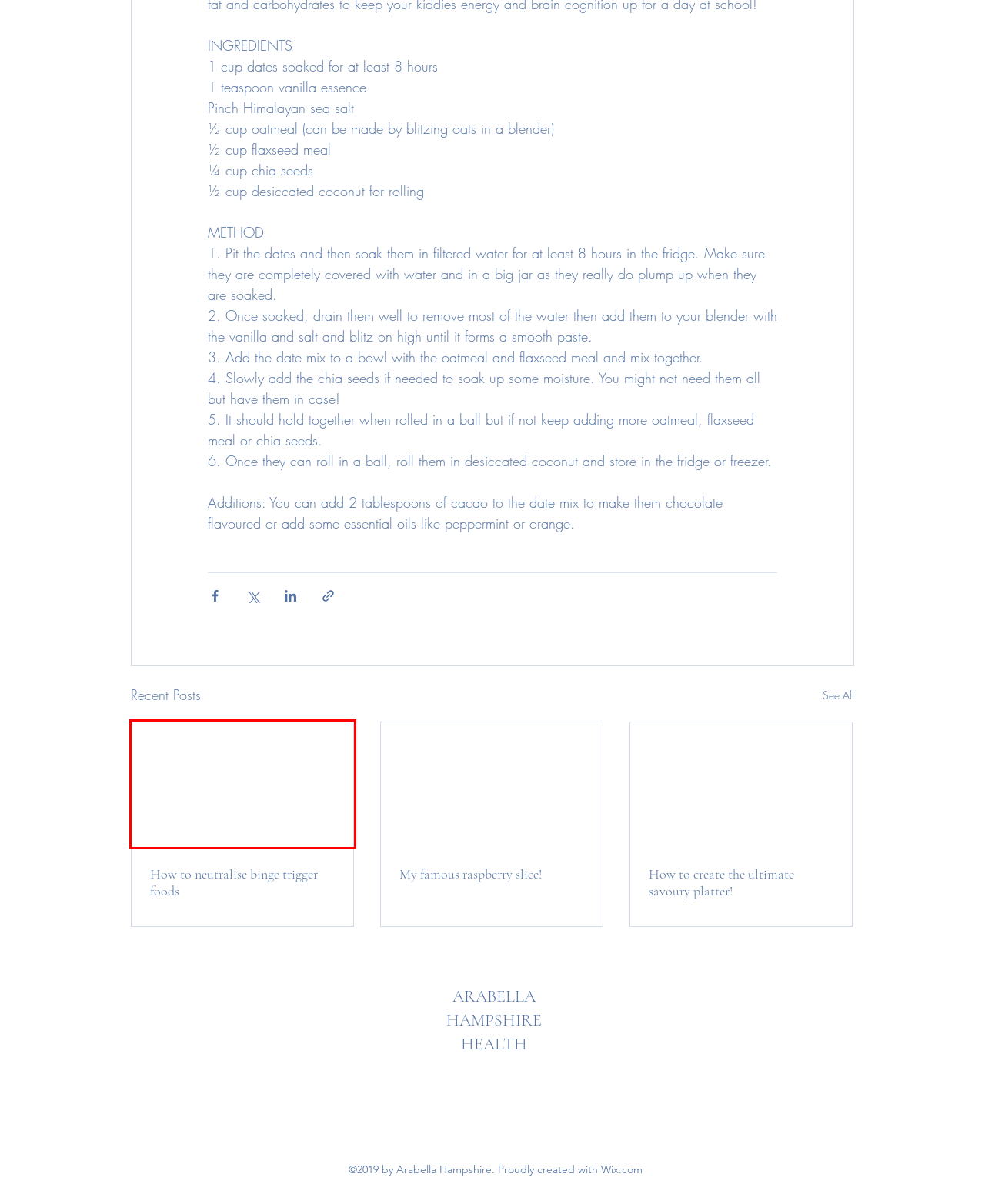With the provided webpage screenshot containing a red bounding box around a UI element, determine which description best matches the new webpage that appears after clicking the selected element. The choices are:
A. BODY CONNECTION | ARABELLA 
HAMPSHIRE 
HEALTH
B. ABOUT | ARABELLA 
HAMPSHIRE 
HEALTH
C. My famous raspberry slice!
D. Womens Health Coach | Arabella Hampshire Health
E. RECIPIES | ARABELLA 
HAMPSHIRE 
HEALTH
F. How to neutralise binge trigger foods
G. How to create the ultimate savoury platter!
H. Services  | ARABELLA 
HAMPSHIRE 
HEALTH

F